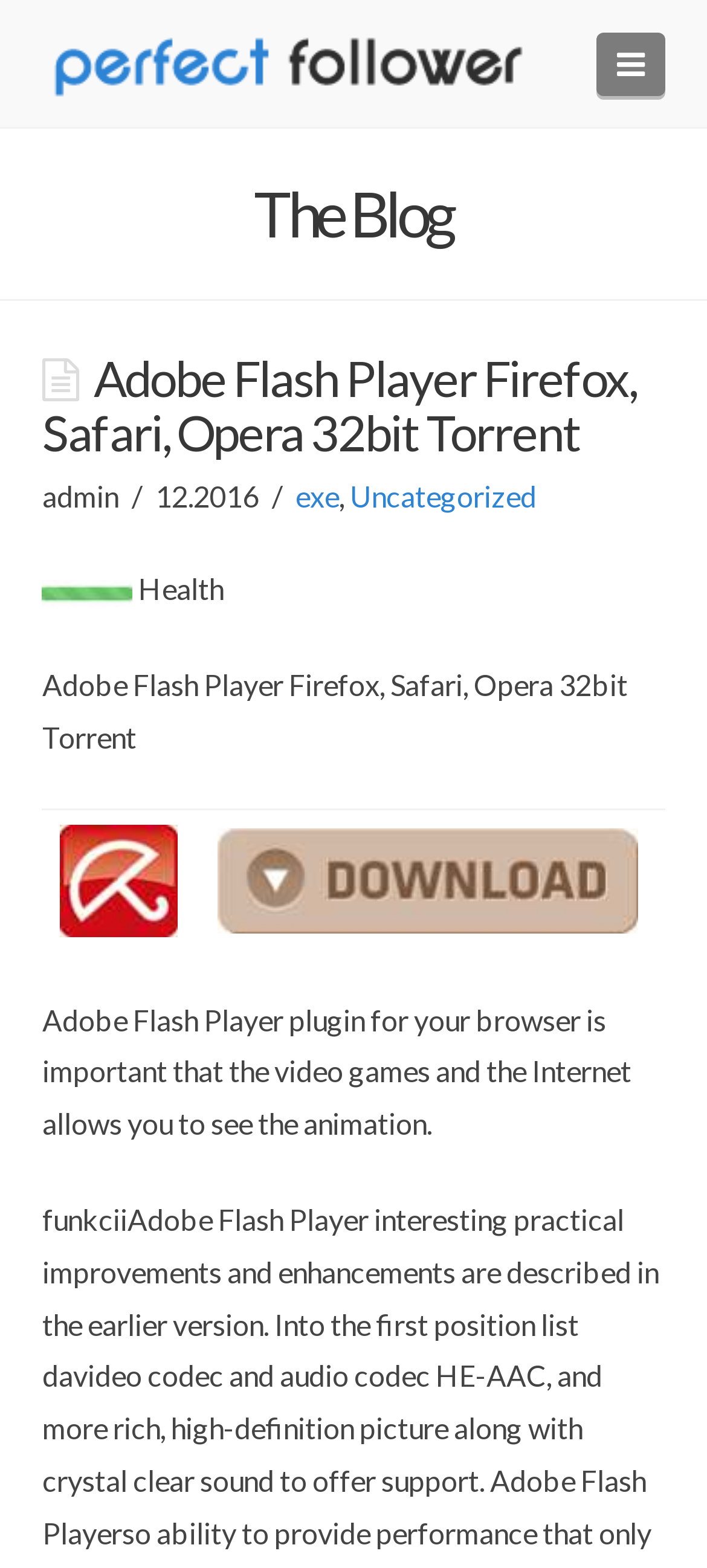What is the status of the virus scan?
Please answer the question with as much detail and depth as you can.

The status of the virus scan is 'No virus' as indicated by the image and text in the table cell.